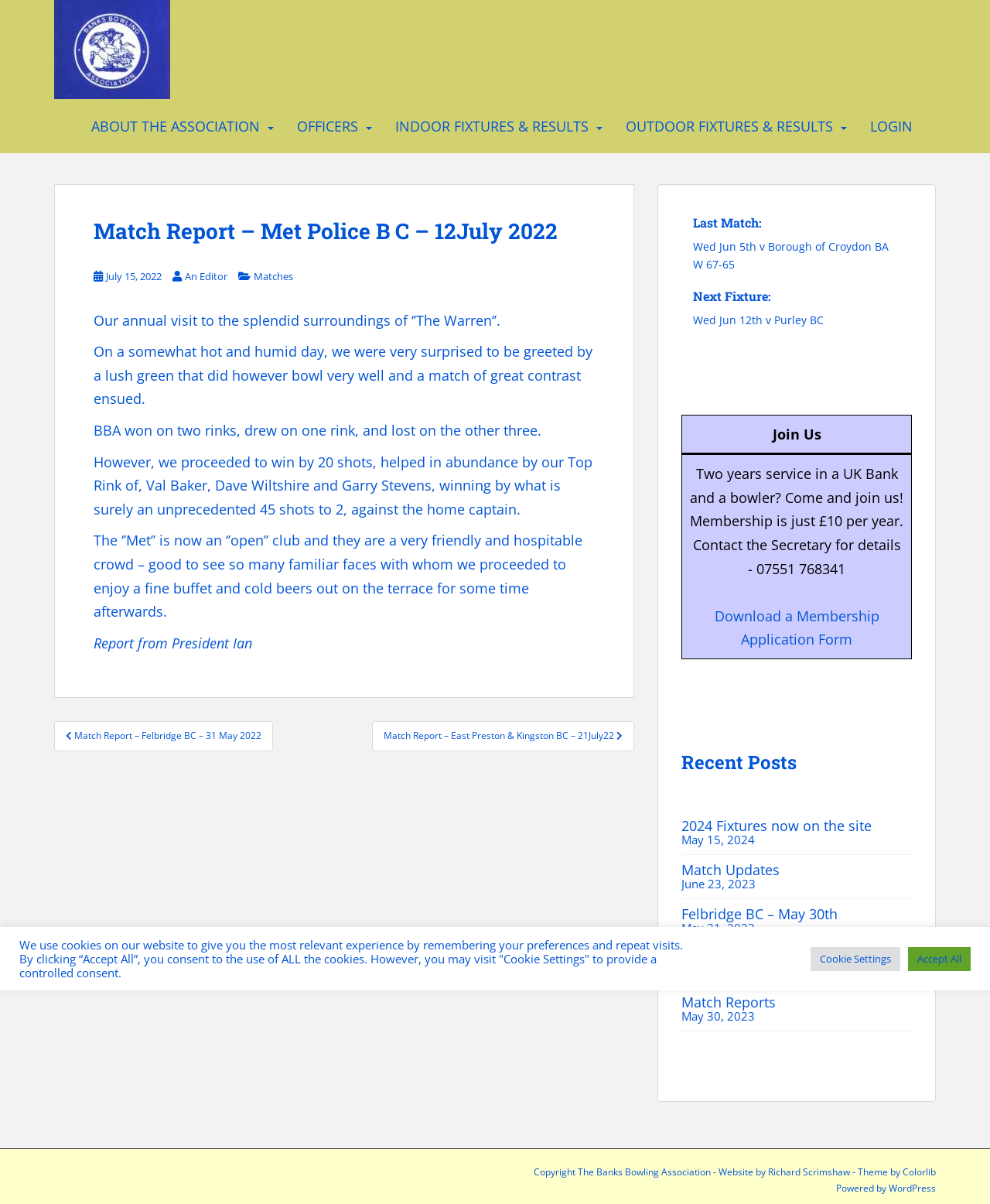Describe the entire webpage, focusing on both content and design.

The webpage is about the Banks Bowling Association, with a focus on a match report from July 12, 2022. At the top, there is a logo and a navigation menu with links to "ABOUT THE ASSOCIATION", "OFFICERS", "INDOOR FIXTURES & RESULTS", "OUTDOOR FIXTURES & RESULTS", and "LOGIN". 

Below the navigation menu, there is a main section with an article about the match report. The article has a heading "Match Report – Met Police B C – 12July 2022" and is followed by a series of paragraphs describing the match. There are also links to the date of the report, the author, and related categories.

To the right of the main section, there is a complementary section with information about the last match, next fixture, and recent posts. The last match section displays the date and result of the previous match, while the next fixture section shows the date and opponent of the upcoming match. The recent posts section lists several links to recent articles, including "2024 Fixtures now on the site", "Match Updates", and "Felbridge BC – May 30th", each with a corresponding date.

At the bottom of the page, there is a copyright notice and links to the website's theme and platform. There is also a cookie policy notice with buttons to accept all cookies or customize cookie settings.